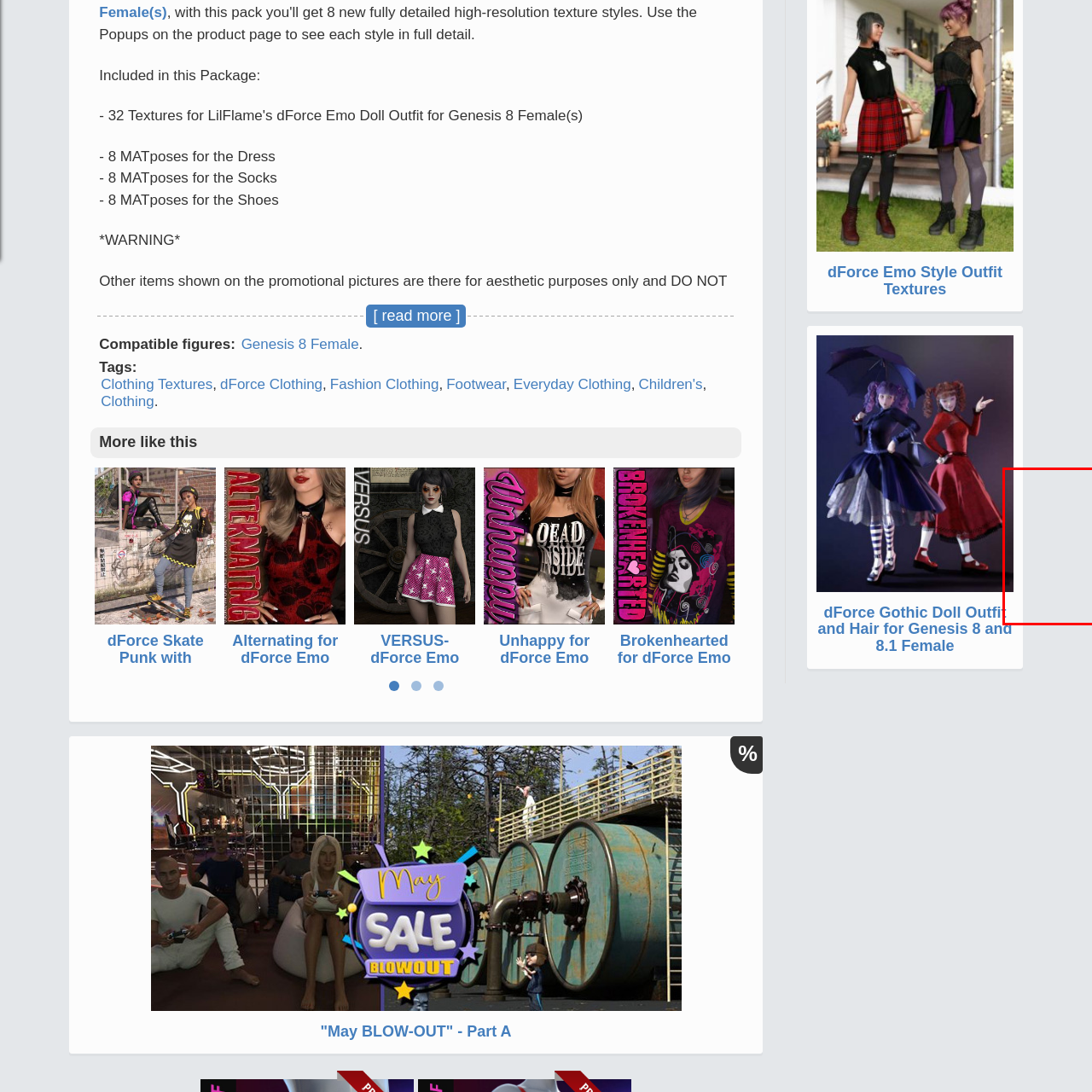Describe in detail what is happening in the image highlighted by the red border.

The image features a highly detailed 3D model showcasing the "dForce Emo Doll Outfit and Hair for Genesis 8 and 8.1 Female." The outfit appears to embody a fashionable emo style, complete with an edgy design that utilizes dark colors, layered textures, and unique accessories that enhance the overall aesthetic. The model is presented against a contrasting backdrop, which emphasizes the intricate details of the outfit and hair. This product is designed specifically for use with Genesis 8 and 8.1 Female figures, making it a versatile addition for users looking to diversify their digital wardrobe. The outfit not only embraces contemporary emo themes but also incorporates practical features like various MATposes, adding creative flexibility for digital artists and animators.